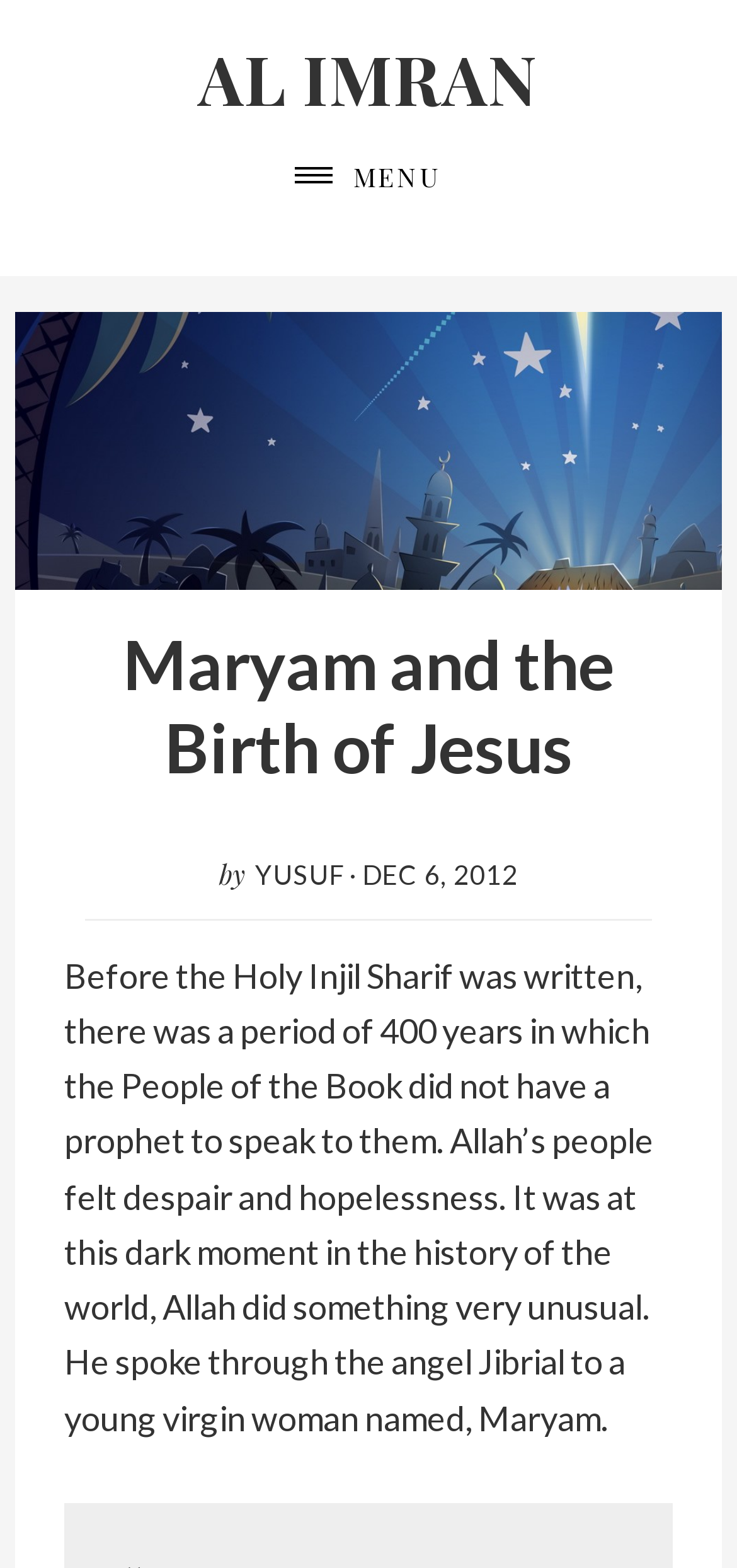Identify the bounding box coordinates for the UI element described as: "Al Imran". The coordinates should be provided as four floats between 0 and 1: [left, top, right, bottom].

[0.269, 0.02, 0.731, 0.078]